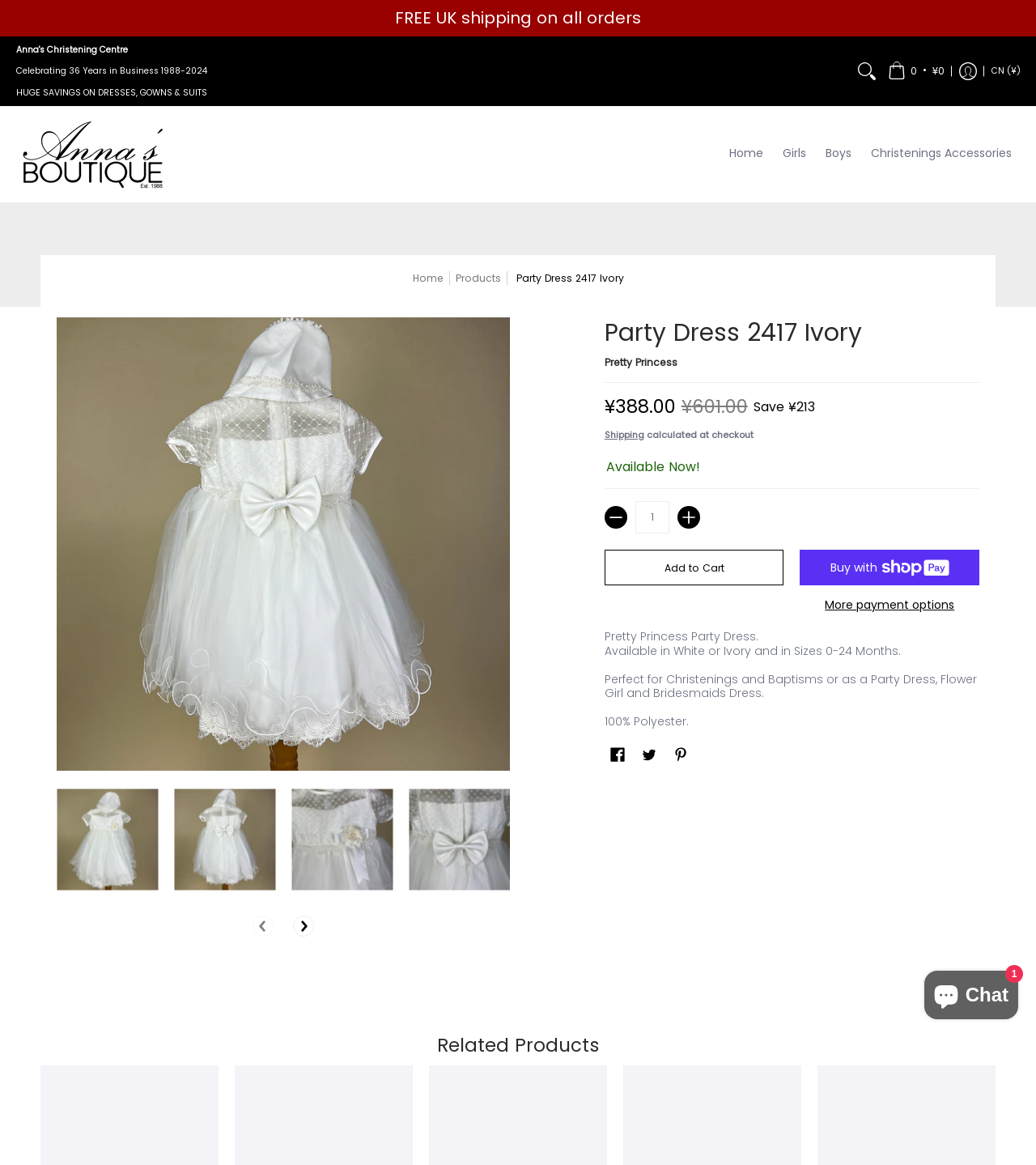What is the price of the party dress?
Please ensure your answer to the question is detailed and covers all necessary aspects.

I found the price of the party dress by looking at the product information section, where it says '¥388.00 ¥601.00 Save ¥213'. The current price is ¥388.00.